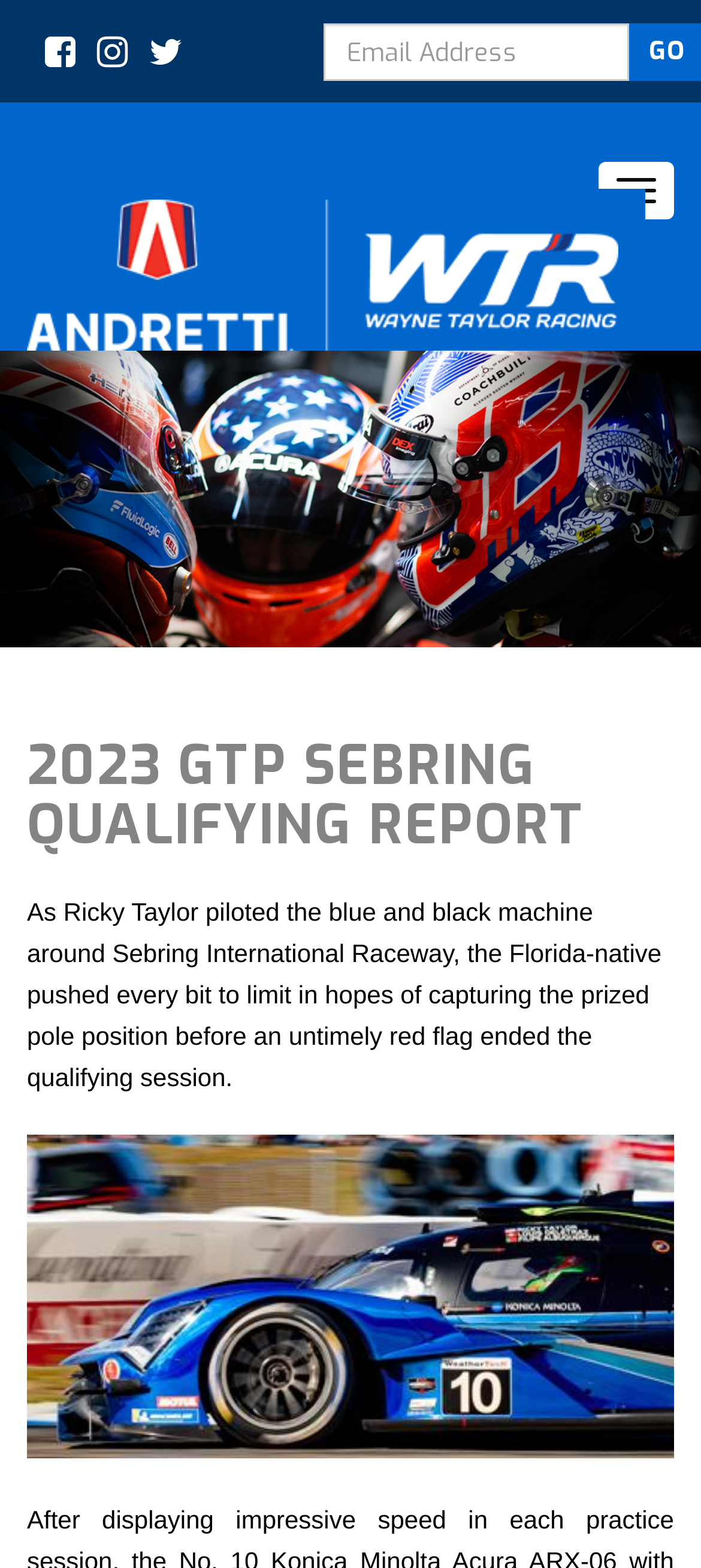Write a detailed summary of the webpage, including text, images, and layout.

The webpage is the official website of Wayne Taylor Racing. At the top left corner, there are three social media links to Facebook, Instagram, and Twitter, aligned horizontally. Below these links, there is a required email address textbox, taking up most of the width of the page. To the right of the textbox, there is a button.

On the left side of the page, there is a prominent link to "Wayne Taylor Racing with Andretti Autosport", accompanied by an image. This link and image combination spans almost the entire width of the page.

The main content of the page is divided into sections. The first section has a heading "2023 GTP SEBRING QUALIFYING REPORT" at the top, followed by a paragraph of text describing the qualifying session at Sebring International Raceway. Below this text, there is an image related to the 2023 GTP Sebring Qualifying Report. At the very bottom of this section, there is a small, non-descriptive text element.